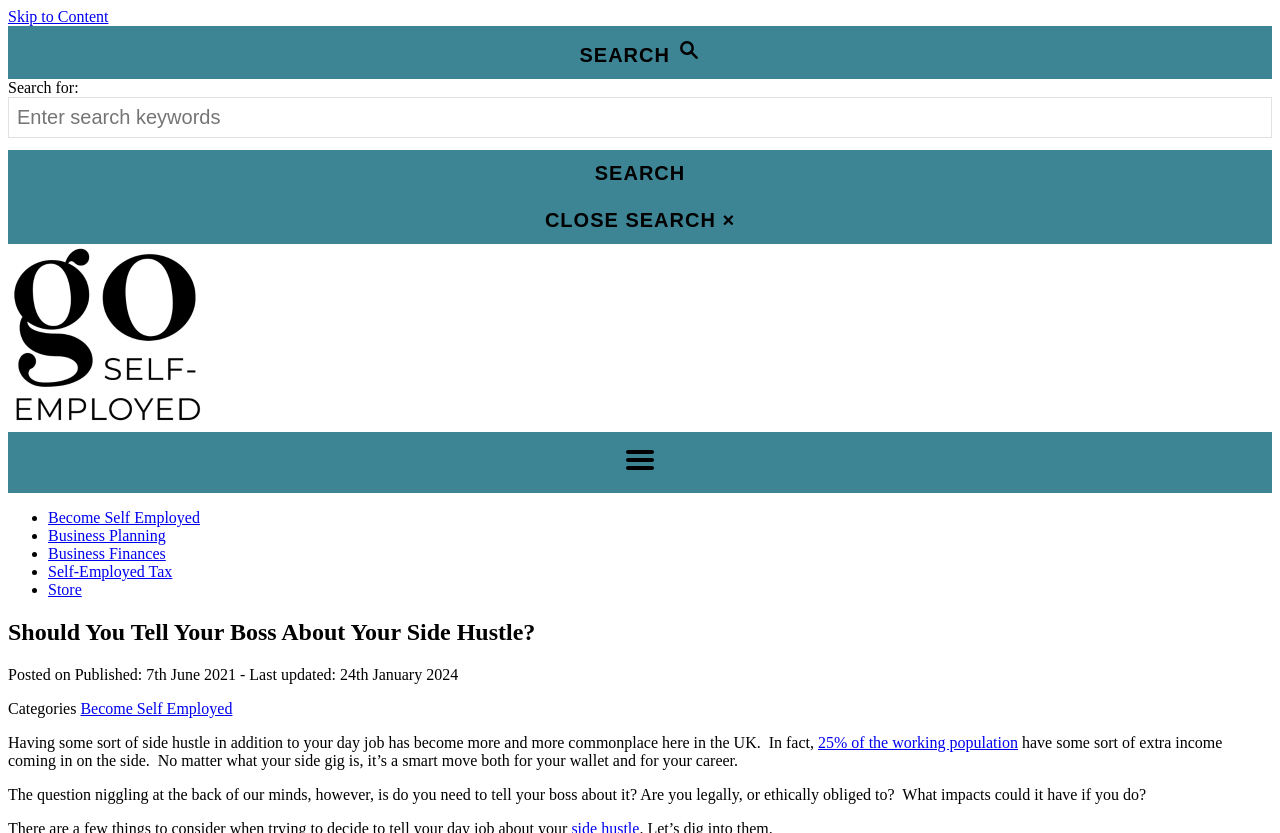Identify the bounding box coordinates for the region of the element that should be clicked to carry out the instruction: "Click the menu button". The bounding box coordinates should be four float numbers between 0 and 1, i.e., [left, top, right, bottom].

[0.006, 0.519, 0.994, 0.592]